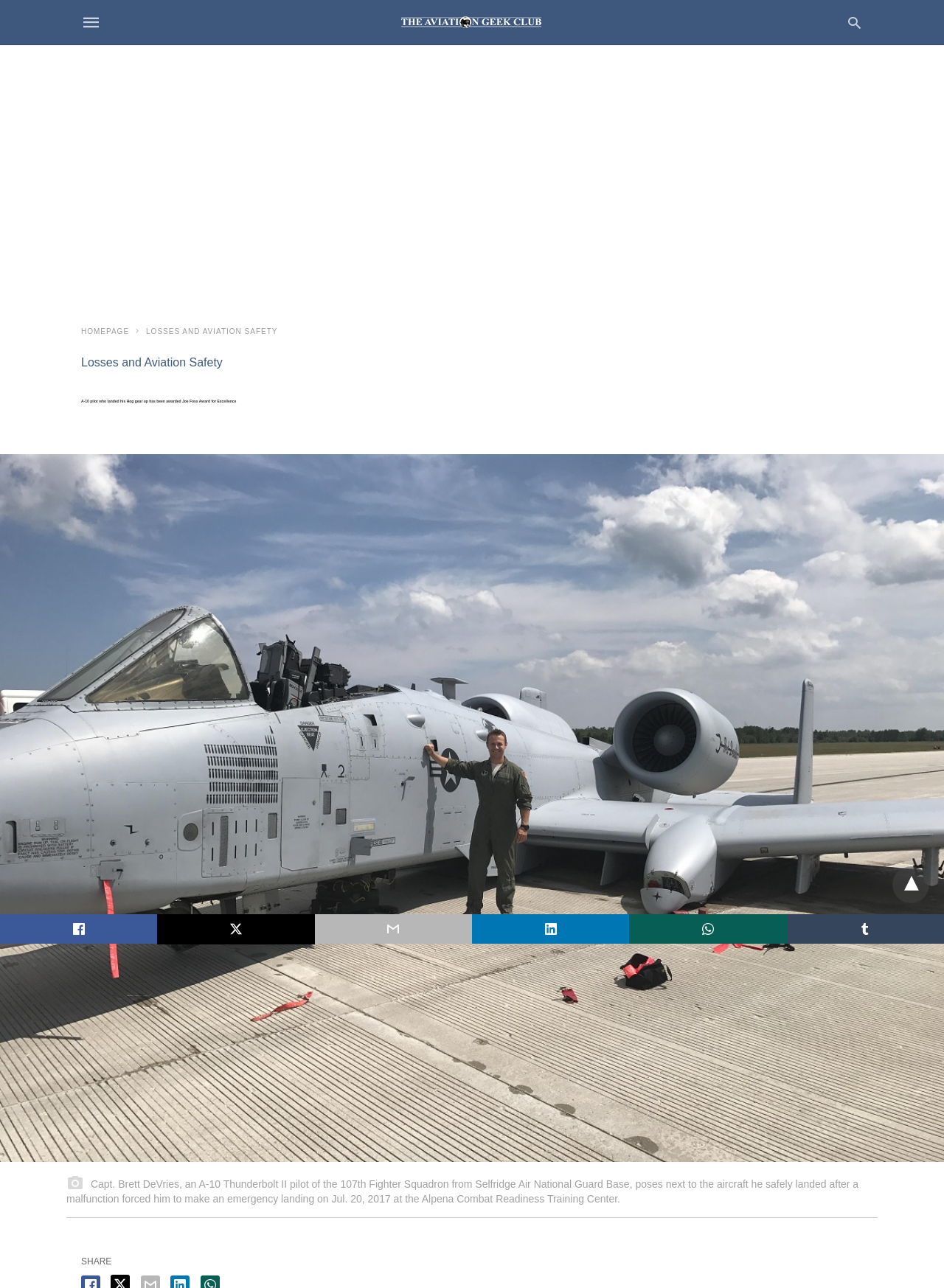Determine the bounding box coordinates of the region I should click to achieve the following instruction: "visit the aviation geek club". Ensure the bounding box coordinates are four float numbers between 0 and 1, i.e., [left, top, right, bottom].

[0.425, 0.007, 0.573, 0.027]